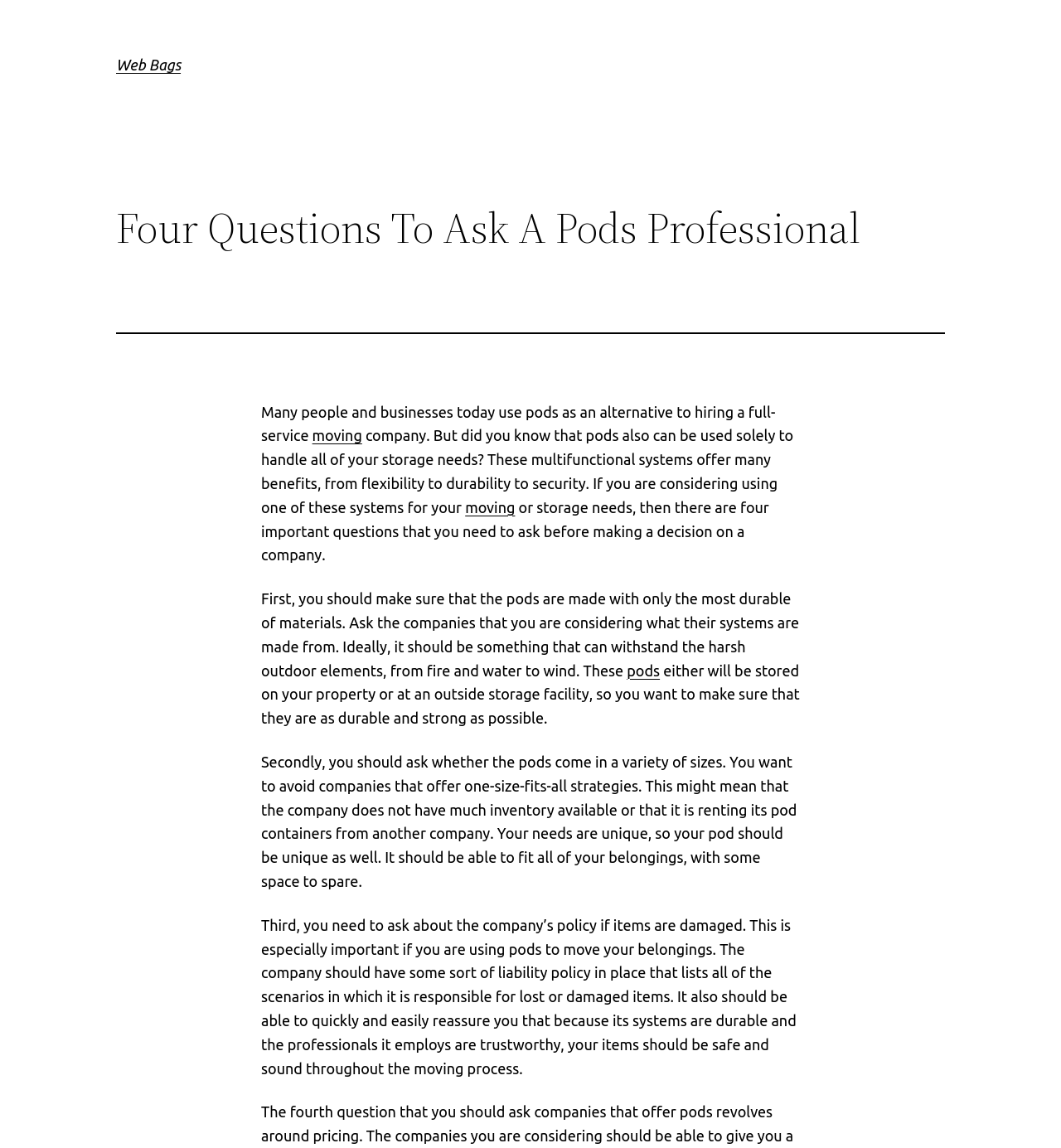What is the benefit of using pods for moving?
Based on the image, please offer an in-depth response to the question.

According to the webpage, one of the benefits of using pods for moving is security, as the systems are durable and the professionals employed are trustworthy, ensuring that items are safe and sound throughout the moving process.